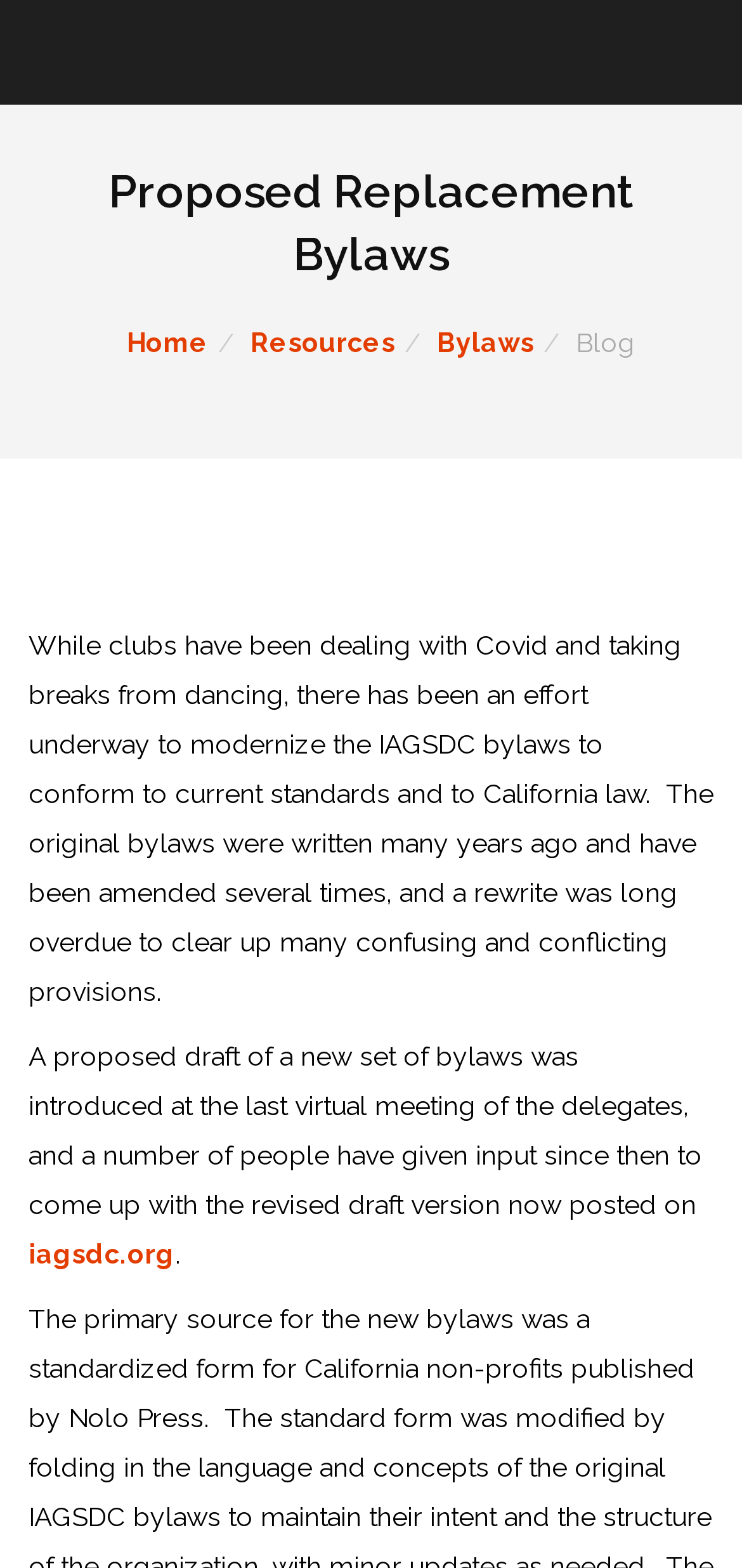Describe the webpage meticulously, covering all significant aspects.

The webpage is about an LGBTQ* organization, specifically the International Association of Gay Square Dance Clubs (IAGSDC). At the top left of the page, there is a link to "Skip to main content". Below this link, there is a heading that reads "Proposed Replacement Bylaws". 

On the top navigation bar, there are four links: "Home" on the left, followed by "Resources", "Bylaws", and "Blog" on the right. 

The main content of the page starts with a paragraph of text that explains the reason for modernizing the IAGSDC bylaws, which were written many years ago and have been amended several times. This paragraph is positioned below the navigation bar and spans almost the entire width of the page. 

Below this paragraph, there is another paragraph of text that discusses the proposed draft of the new bylaws, which was introduced at a virtual meeting of delegates and has received input from several people. This paragraph is also positioned near the center of the page, below the previous paragraph. 

At the bottom of the second paragraph, there is a link to the IAGSDC website, "iagsdc.org", which is positioned near the left edge of the page.